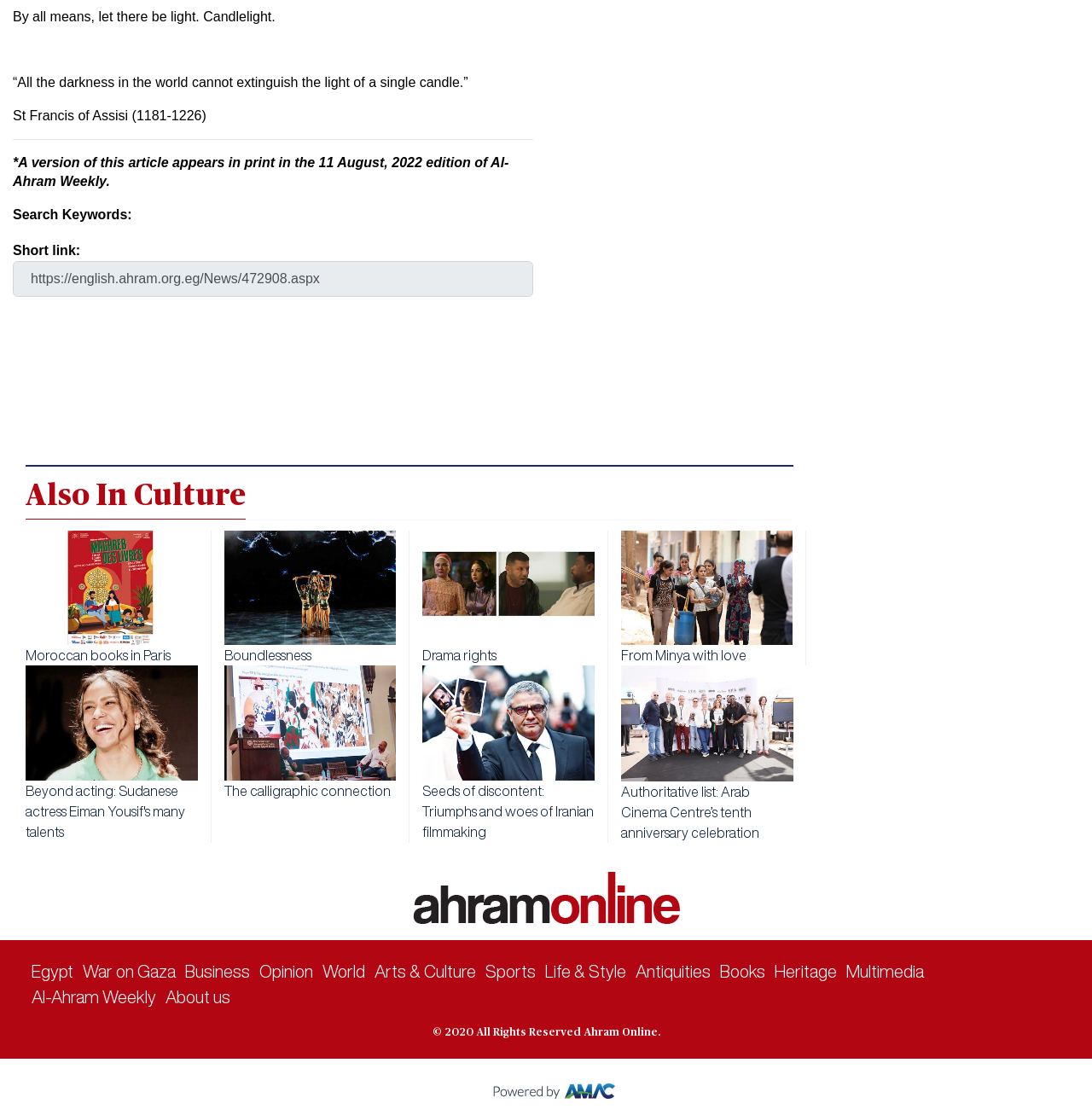Locate the bounding box coordinates of the element's region that should be clicked to carry out the following instruction: "Go to 'Al-Ahram Weekly'". The coordinates need to be four float numbers between 0 and 1, i.e., [left, top, right, bottom].

[0.029, 0.886, 0.143, 0.902]